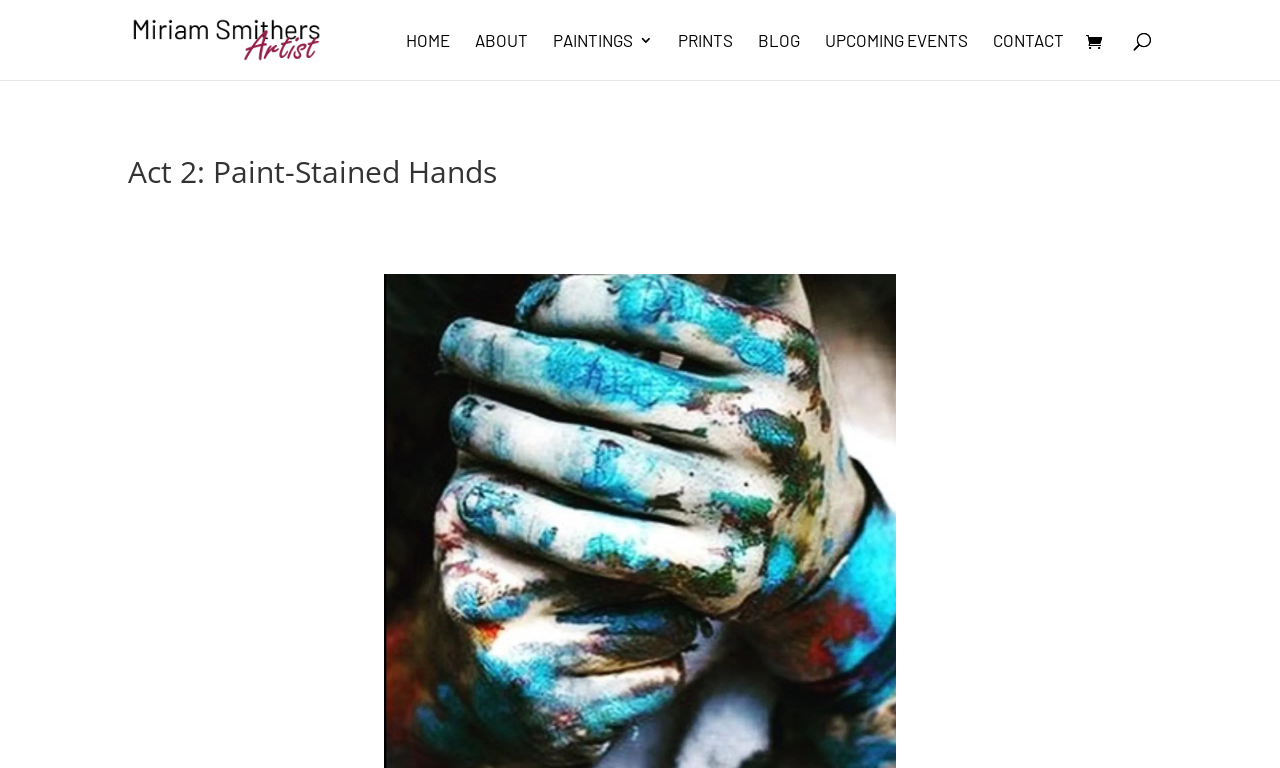Respond with a single word or phrase for the following question: 
Is there a search function on the page?

Yes